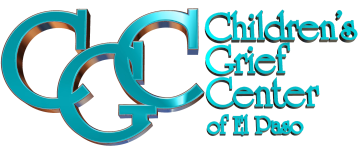By analyzing the image, answer the following question with a detailed response: What does the logo symbolize?

The logo symbolizes the center's commitment to providing support and resources for children dealing with grief, emphasizing a compassionate and nurturing approach.